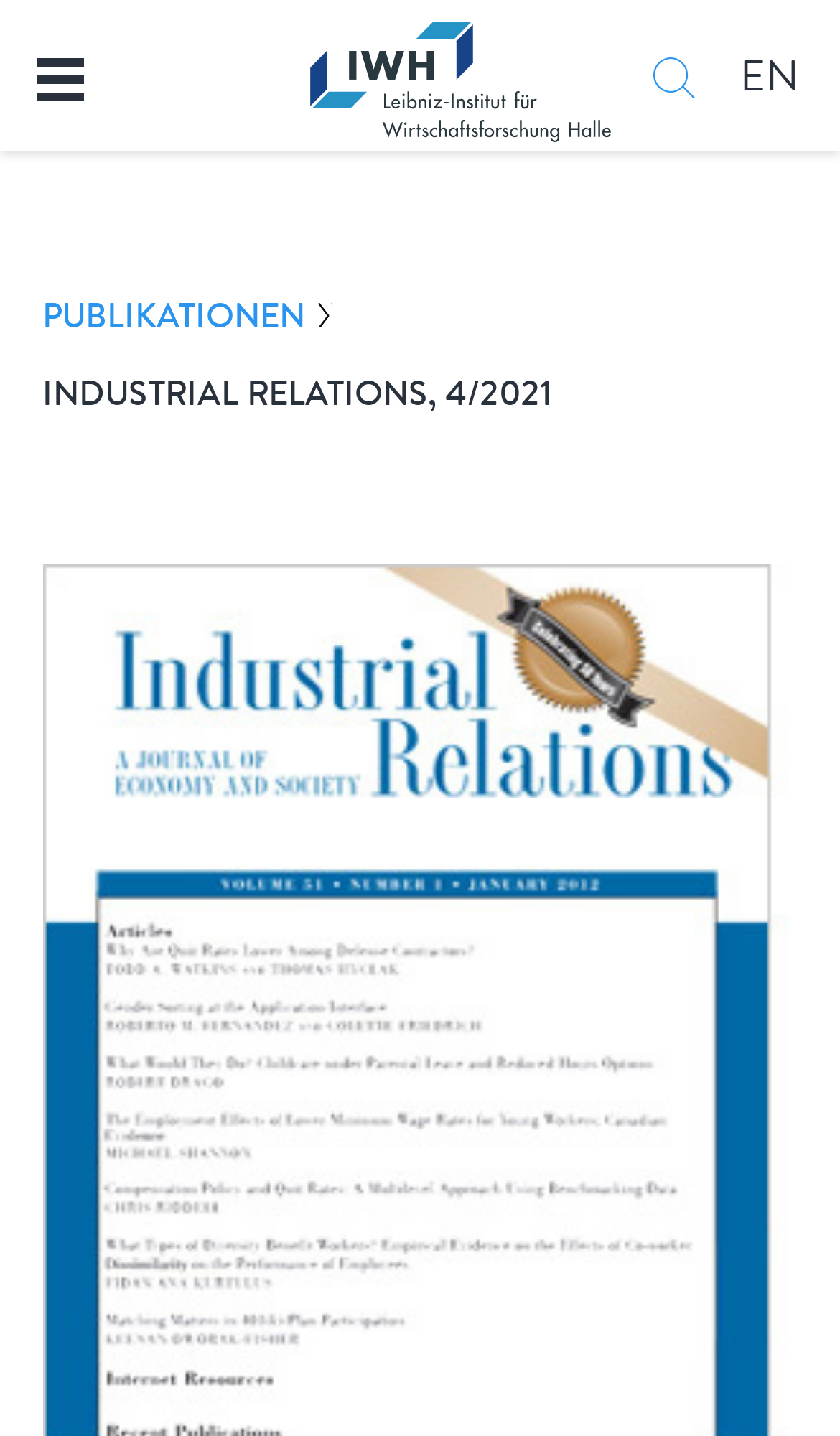What is the type of content on this page?
Using the visual information from the image, give a one-word or short-phrase answer.

Publication